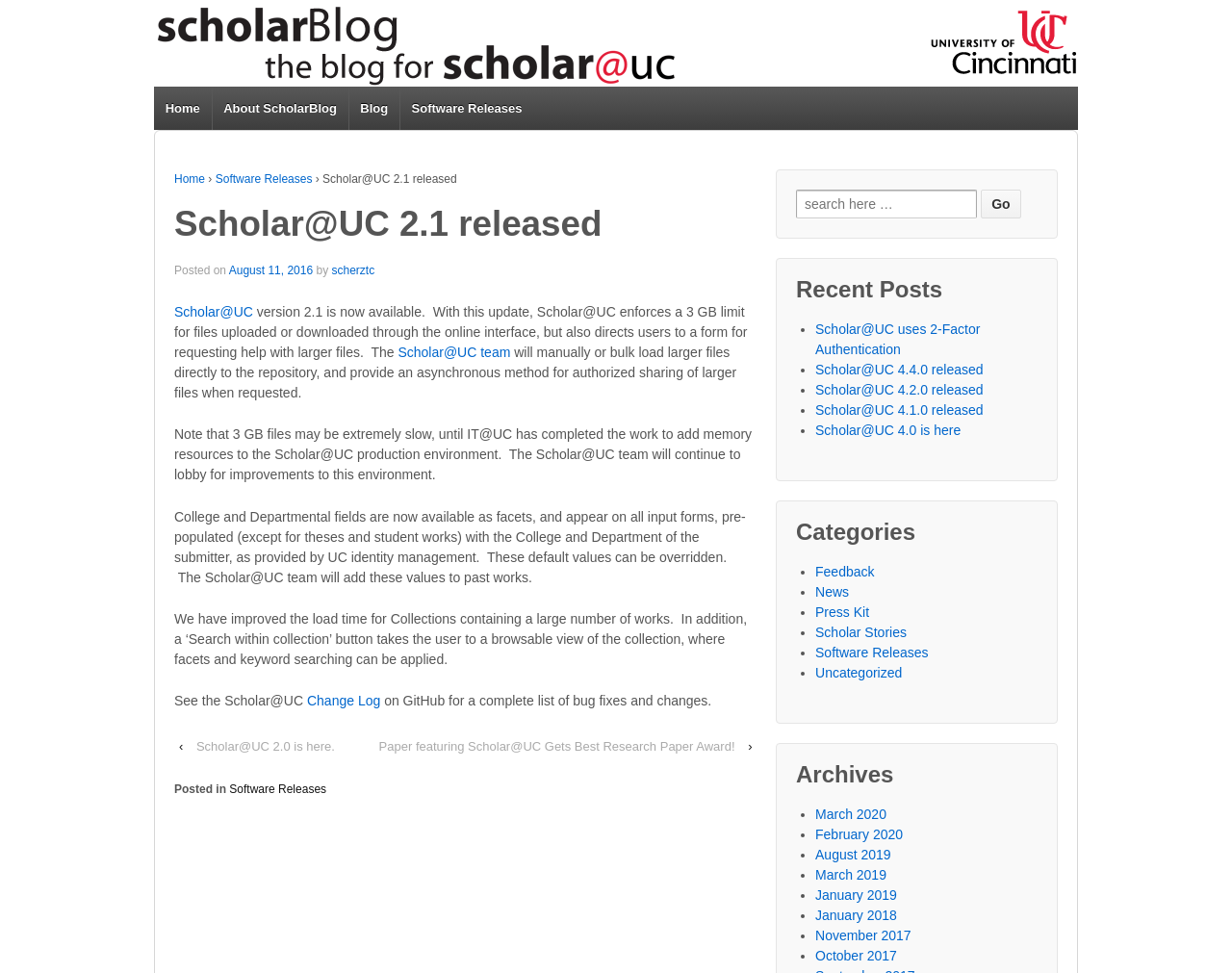Could you indicate the bounding box coordinates of the region to click in order to complete this instruction: "Go to the 'Software Releases' page".

[0.324, 0.089, 0.433, 0.134]